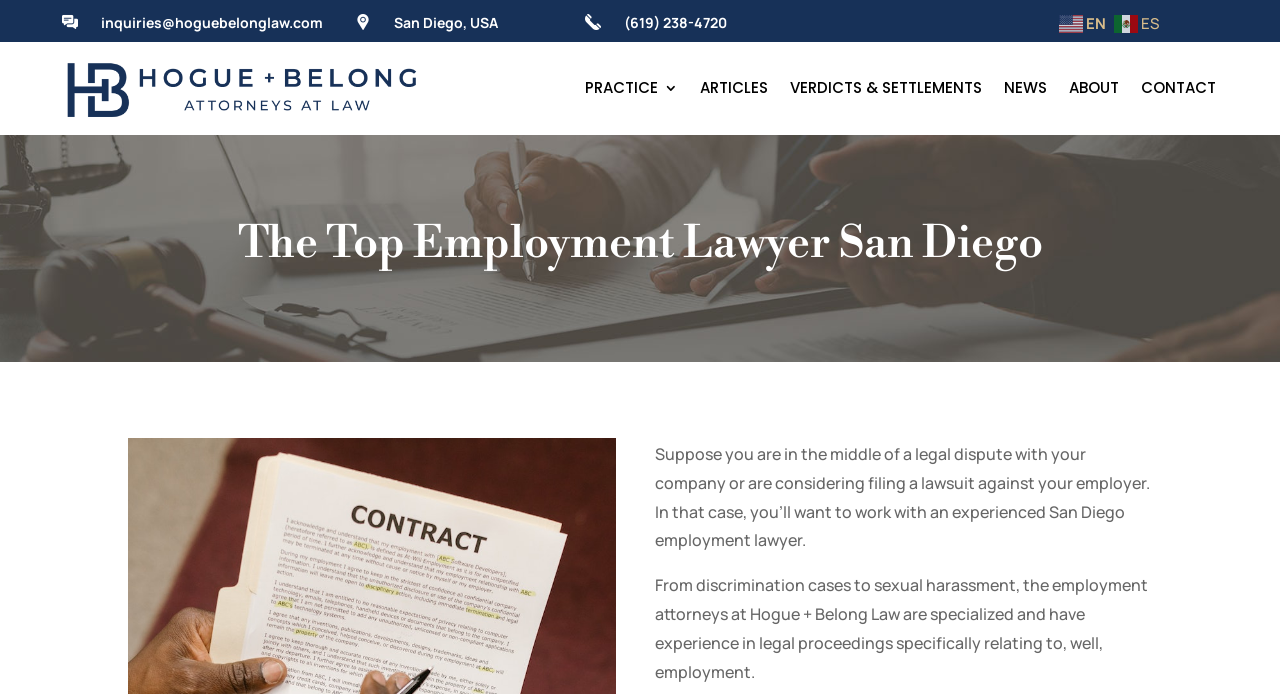What is the phone number of the law firm?
Please describe in detail the information shown in the image to answer the question.

I found the phone number by examining the top section of the webpage, where the contact information is typically displayed. The static text element with the phone number is located within a layout table, which suggests it's part of the header or navigation section.